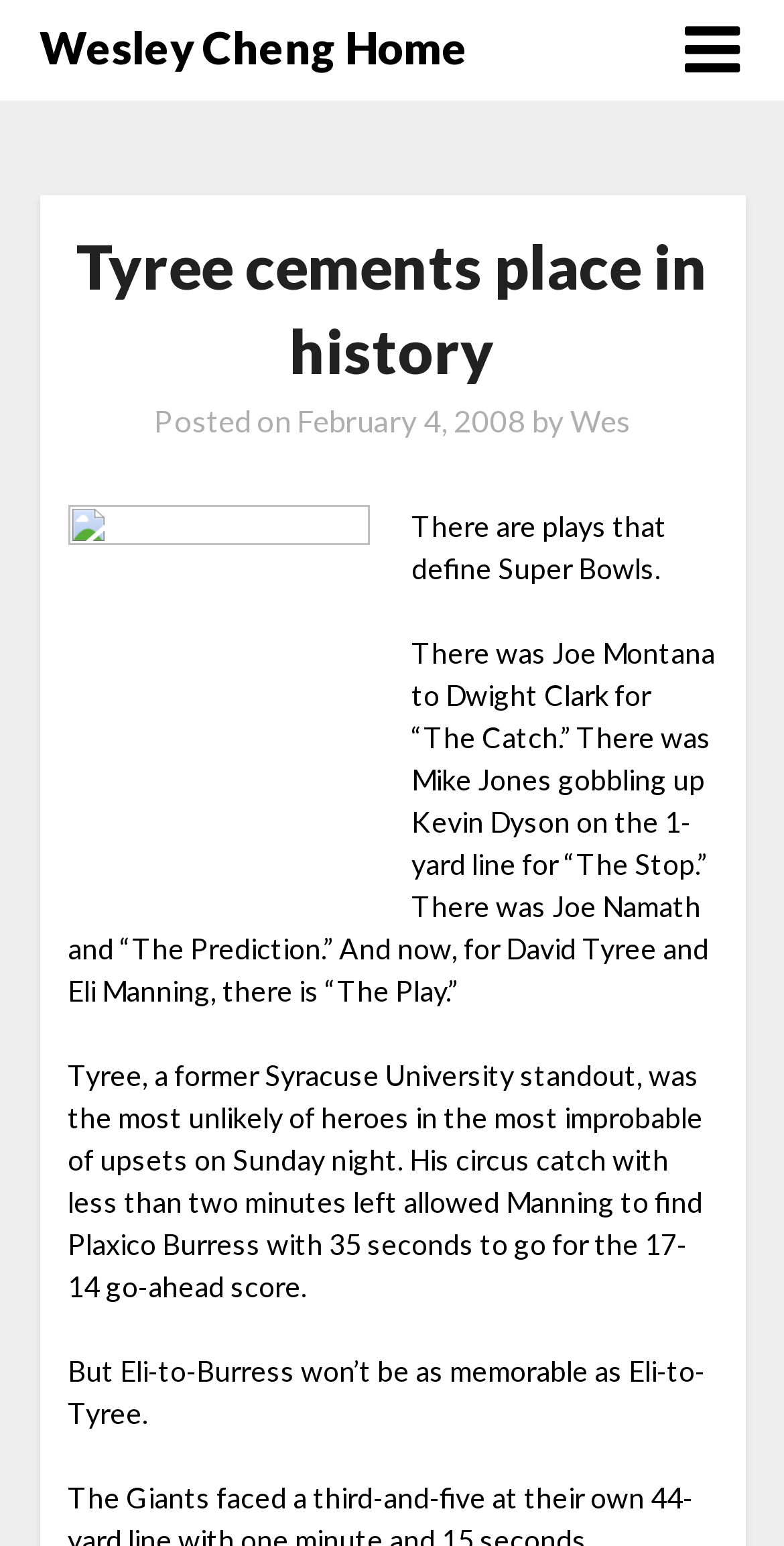Identify the main heading from the webpage and provide its text content.

Tyree cements place in history